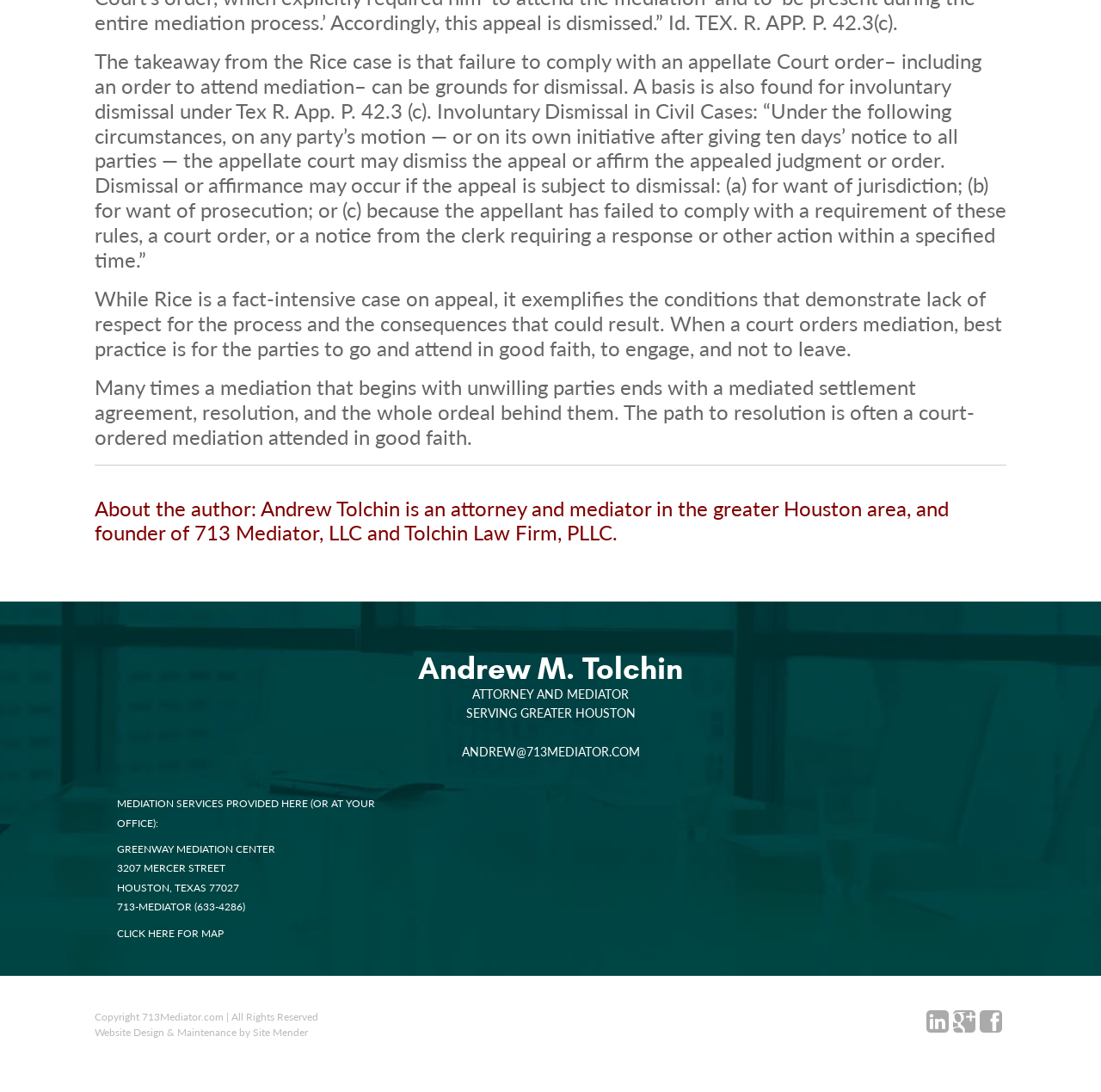Using the information in the image, could you please answer the following question in detail:
What is the address of the Greenway Mediation Center?

The address can be found in the section 'MEDIATION SERVICES PROVIDED HERE (OR AT YOUR OFFICE):' where the address is listed as '3207 MERCER STREET', 'HOUSTON, TEXAS 77027'.